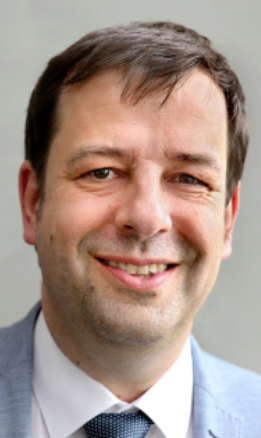What is the background of the image?
Provide an in-depth and detailed explanation in response to the question.

According to the caption, the background of the image is neutral, which likely means it is a plain or simple background that does not distract from the main subject, the professional-looking male.